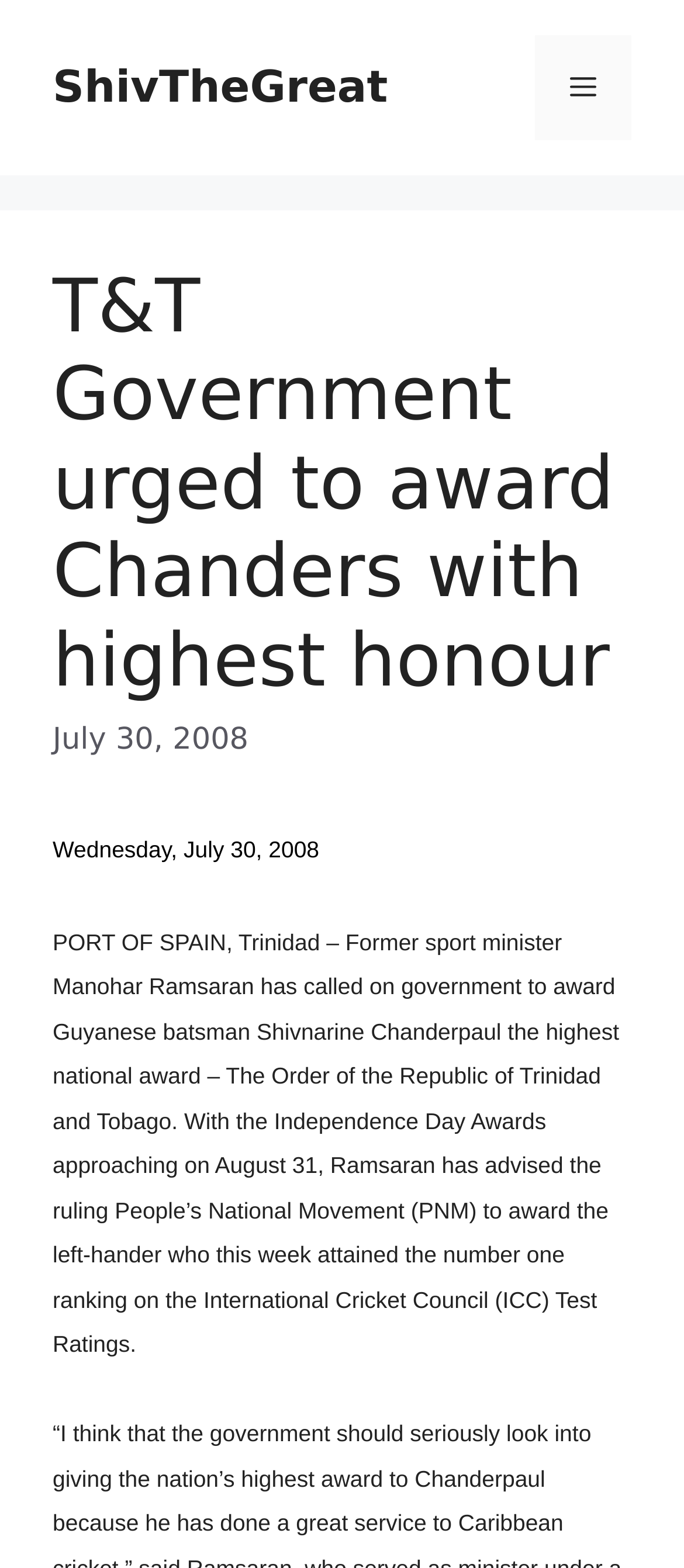Who called on the government to award Shivnarine Chanderpaul?
Provide a well-explained and detailed answer to the question.

The question can be answered by reading the text content of the webpage. Specifically, the text 'Former sport minister Manohar Ramsaran has called on government to award Guyanese batsman Shivnarine Chanderpaul...' indicates that Manohar Ramsaran is the one who made the call.